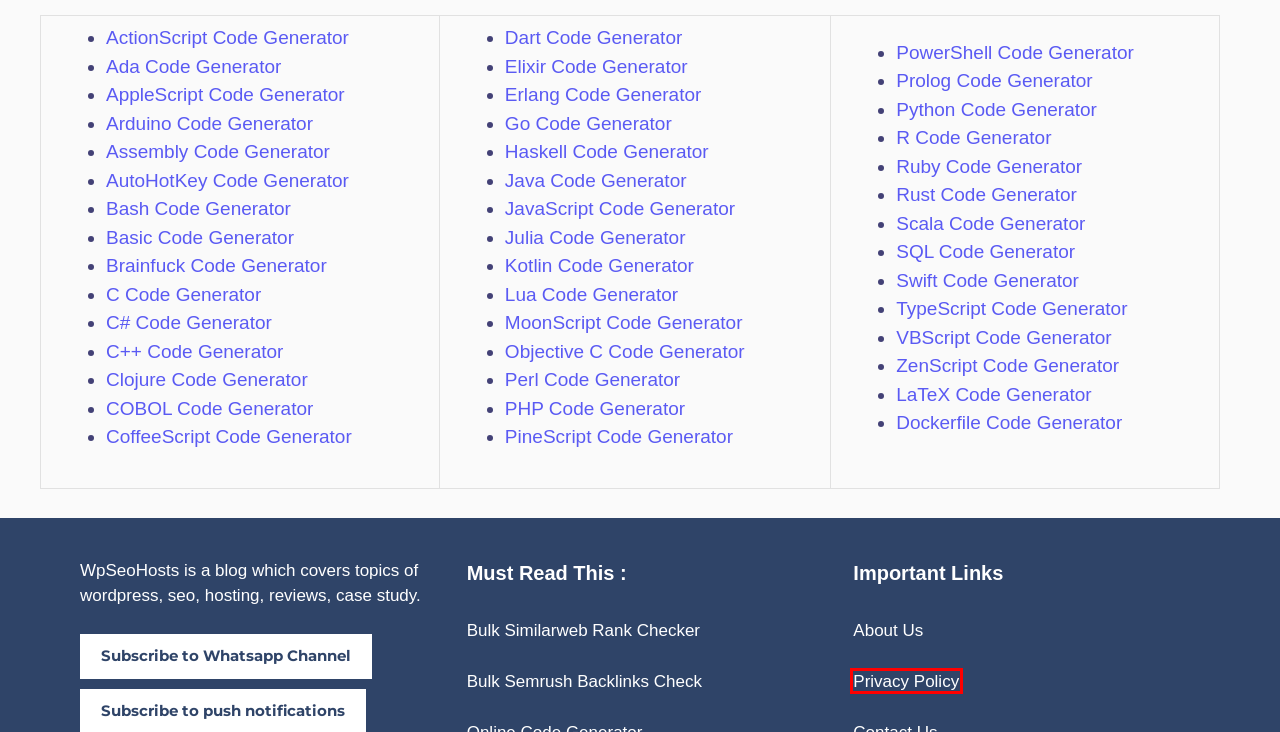Given a screenshot of a webpage with a red bounding box around a UI element, please identify the most appropriate webpage description that matches the new webpage after you click on the element. Here are the candidates:
A. Coffeescript Code Generator and Compiler Online - WpSeoHosts
B. Zenscript Code Generator Online - WpSeoHosts
C. Clojure Code Generator and Compiler Online - WpSeoHosts
D. Arduino Code Generator Online - WpSeoHosts
E. Vbscript Code Generator and Compiler Online - WpSeoHosts
F. Privacy Policy - WpSeoHosts
G. Typescript Code Generator Online - WpSeoHosts
H. Rust Code Generator and Compiler Online - WpSeoHosts

F